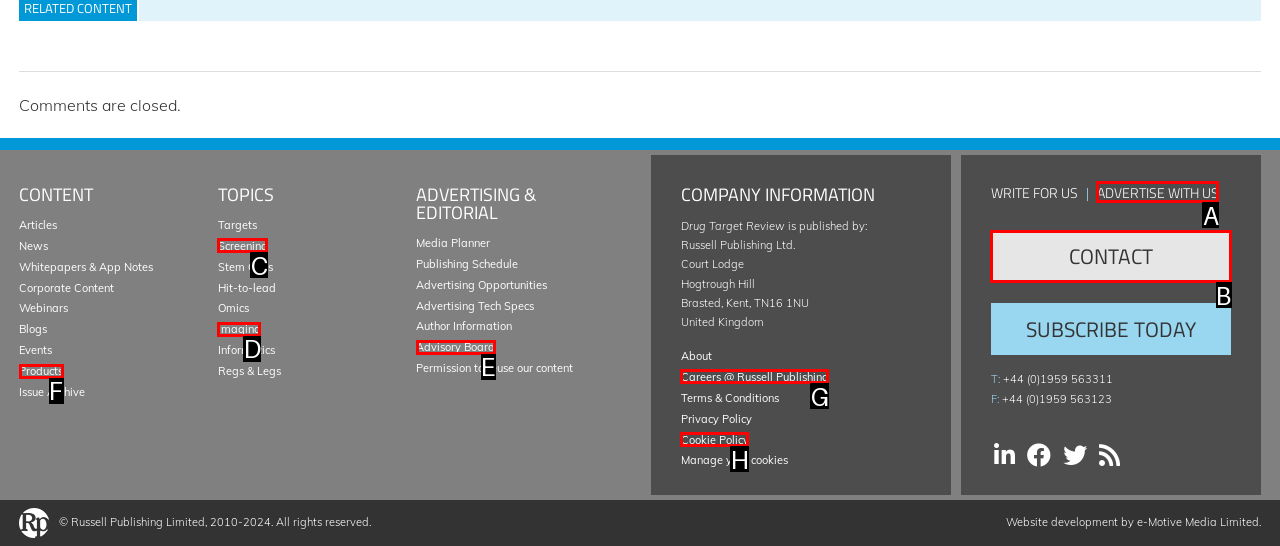Determine the letter of the UI element I should click on to complete the task: Contact the company from the provided choices in the screenshot.

B